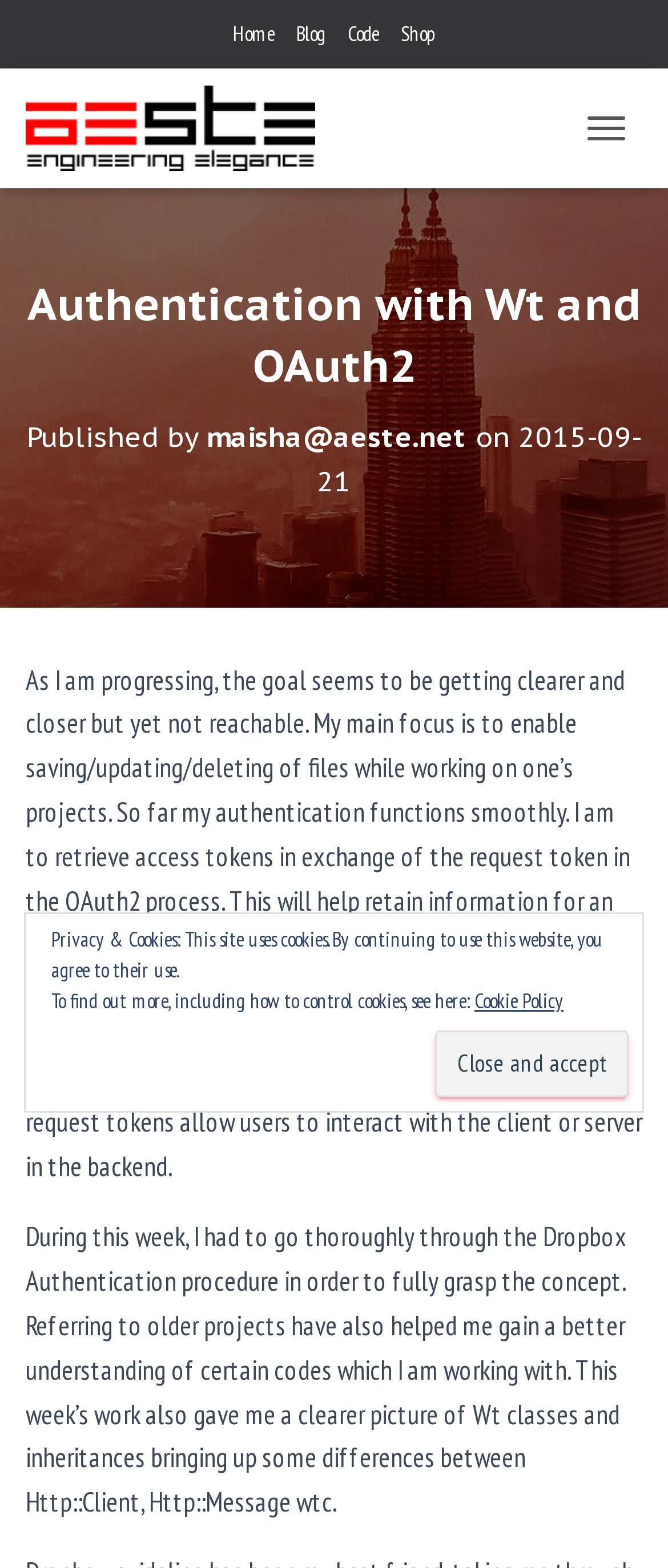Provide a brief response to the question using a single word or phrase: 
What is the purpose of the JSON encoded dictionaries or object files?

To store user information